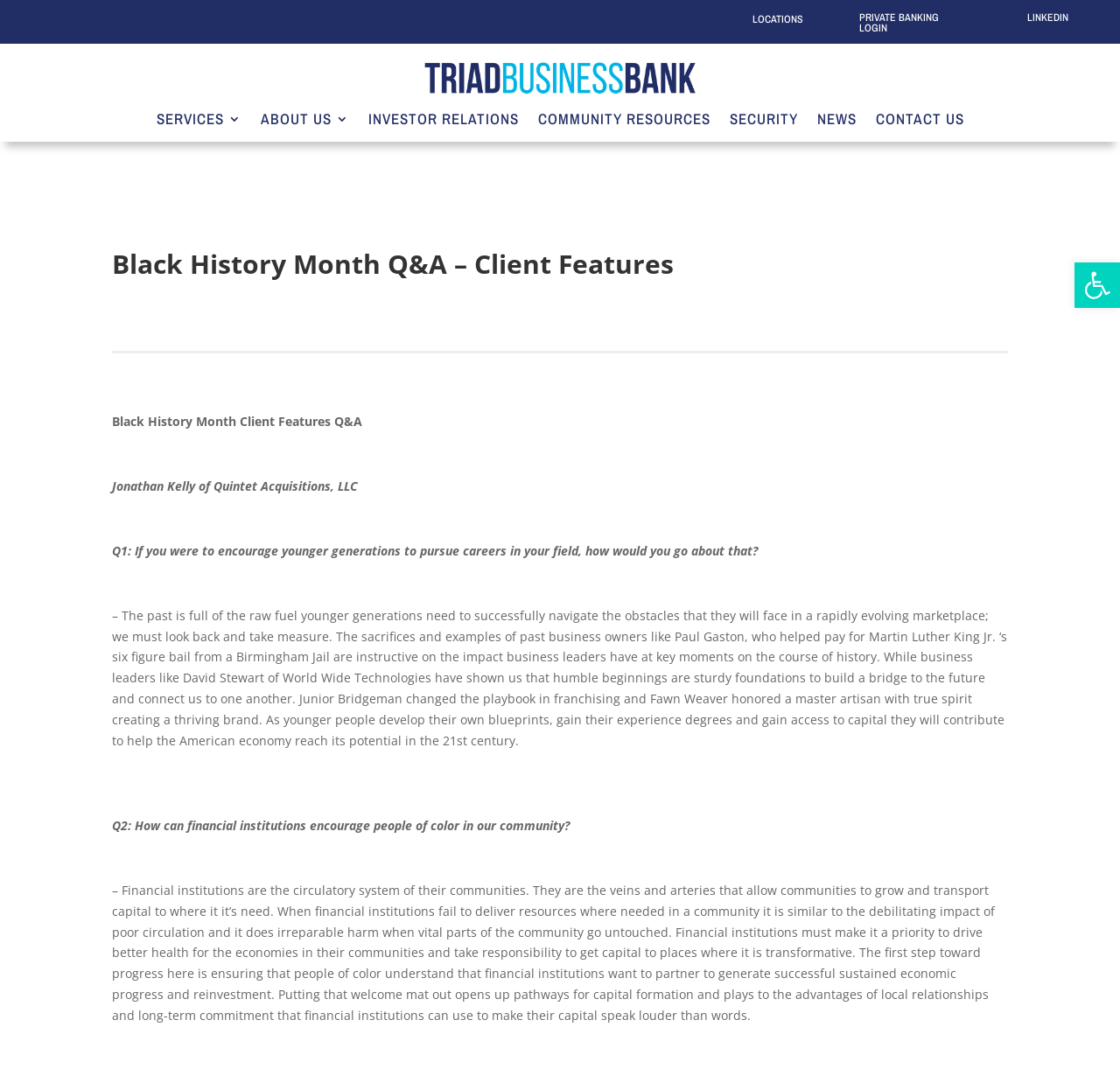What is the name of the person being interviewed?
Please provide a single word or phrase as the answer based on the screenshot.

Jonathan Kelly